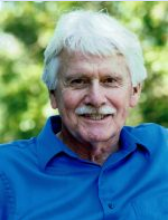Where does John Washbrook work?
Analyze the image and deliver a detailed answer to the question.

According to the caption, John Washbrook returns to Martha's Vineyard Playhouse with enthusiasm, indicating that it is one of the places where he works or is involved in theatrical productions.